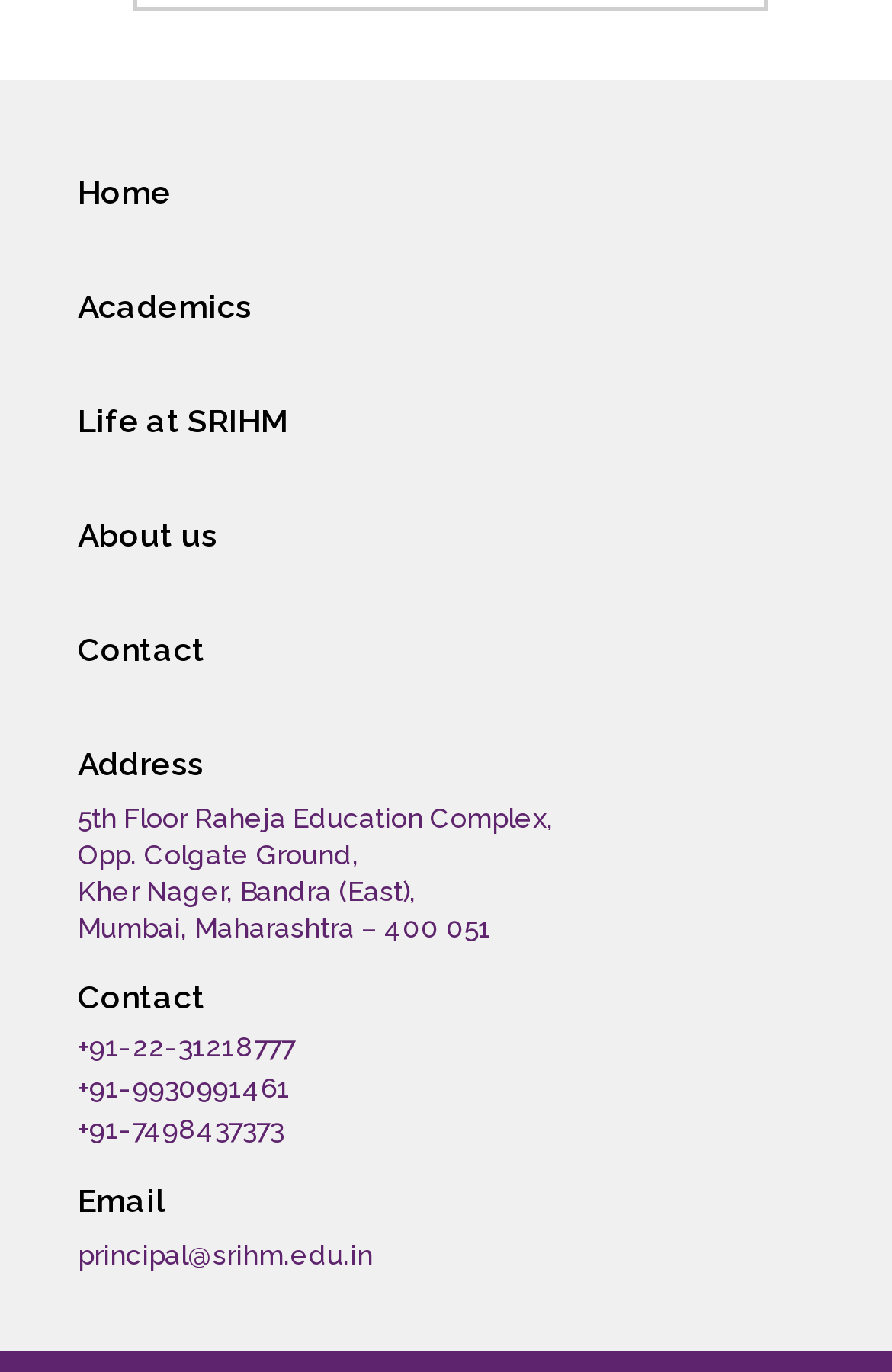Determine the bounding box coordinates for the element that should be clicked to follow this instruction: "view academics". The coordinates should be given as four float numbers between 0 and 1, in the format [left, top, right, bottom].

[0.062, 0.182, 0.938, 0.265]